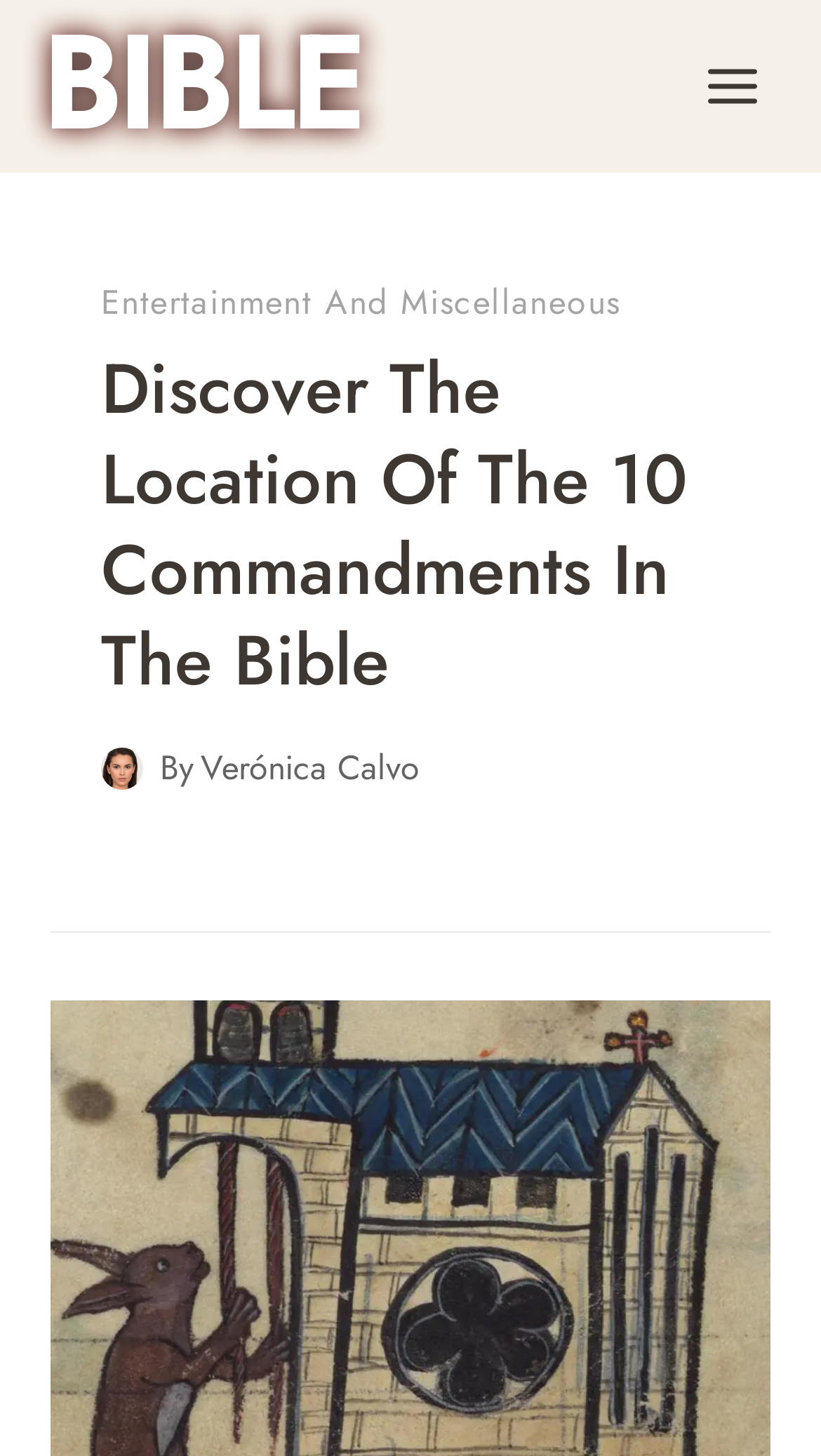Identify the bounding box coordinates for the UI element described by the following text: "Verónica Calvo". Provide the coordinates as four float numbers between 0 and 1, in the format [left, top, right, bottom].

[0.244, 0.51, 0.511, 0.544]